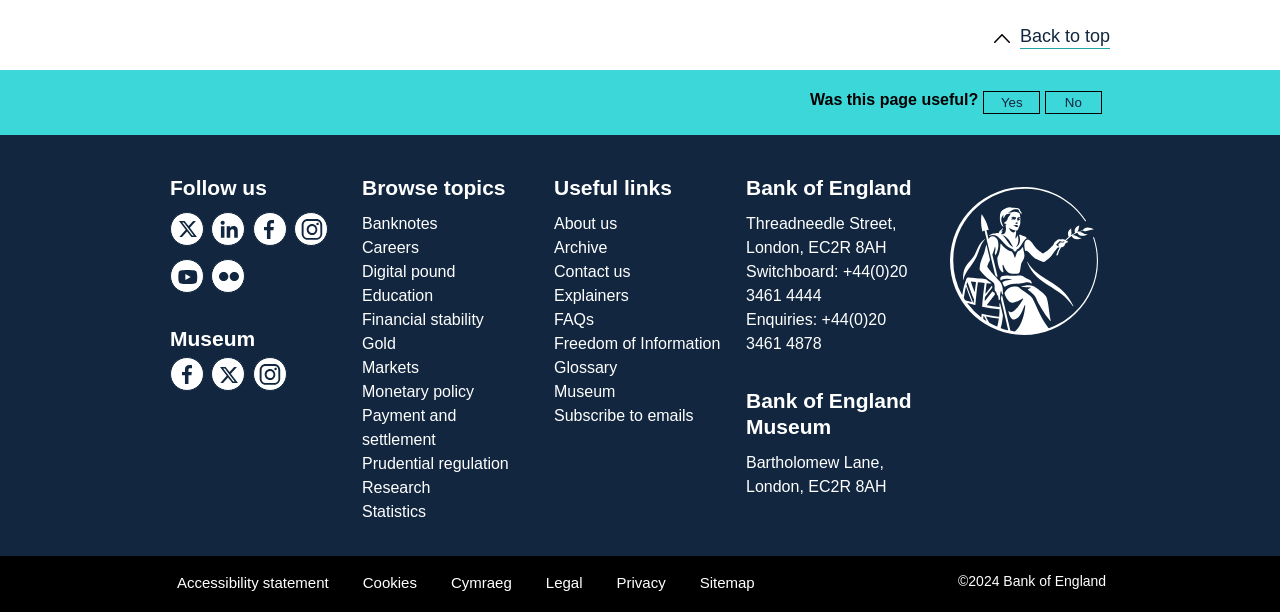Can you provide the bounding box coordinates for the element that should be clicked to implement the instruction: "Contact us"?

[0.433, 0.43, 0.493, 0.458]